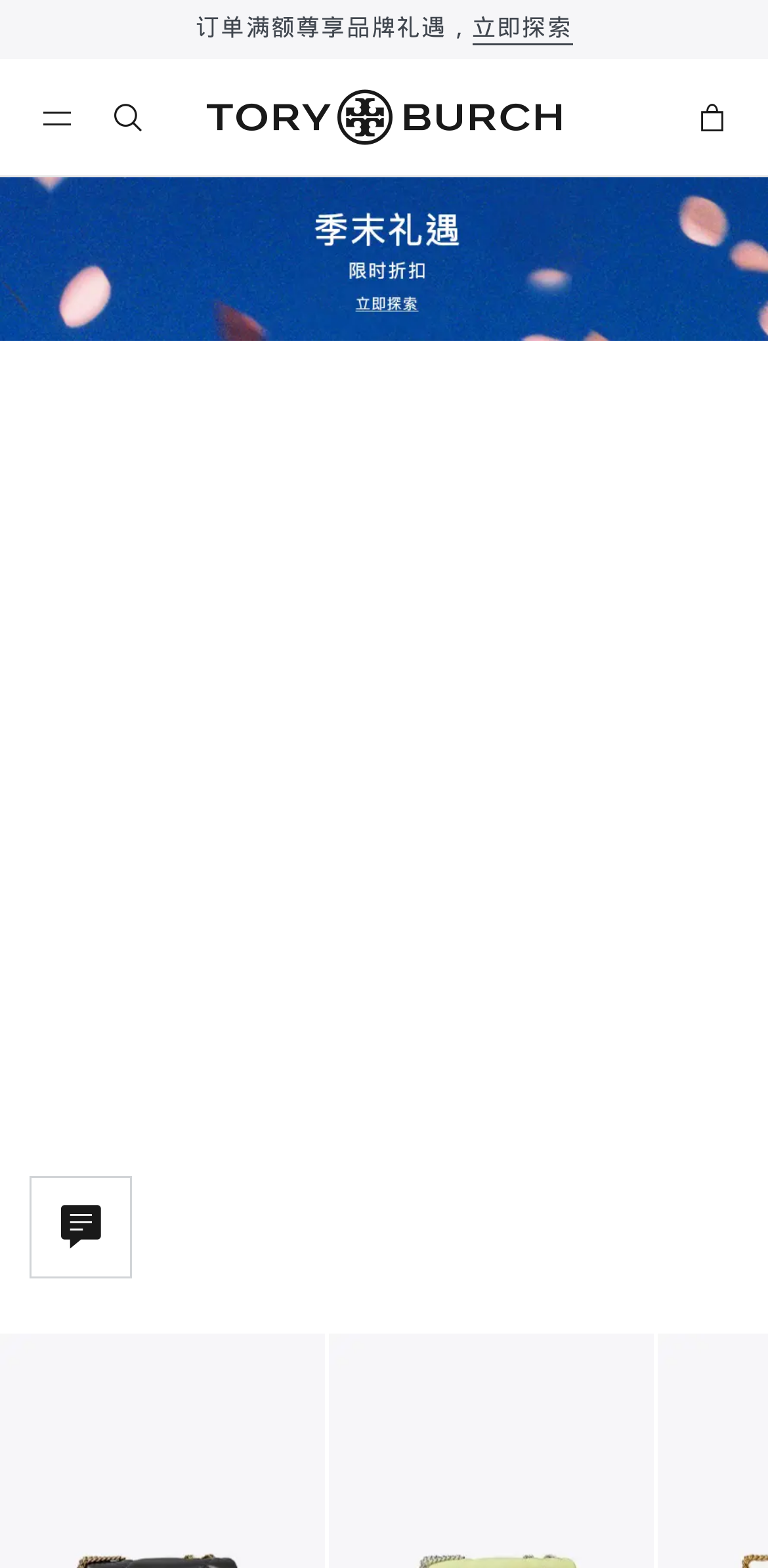Find the bounding box coordinates corresponding to the UI element with the description: "title="购物车"". The coordinates should be formatted as [left, top, right, bottom], with values as floats between 0 and 1.

[0.909, 0.066, 0.949, 0.084]